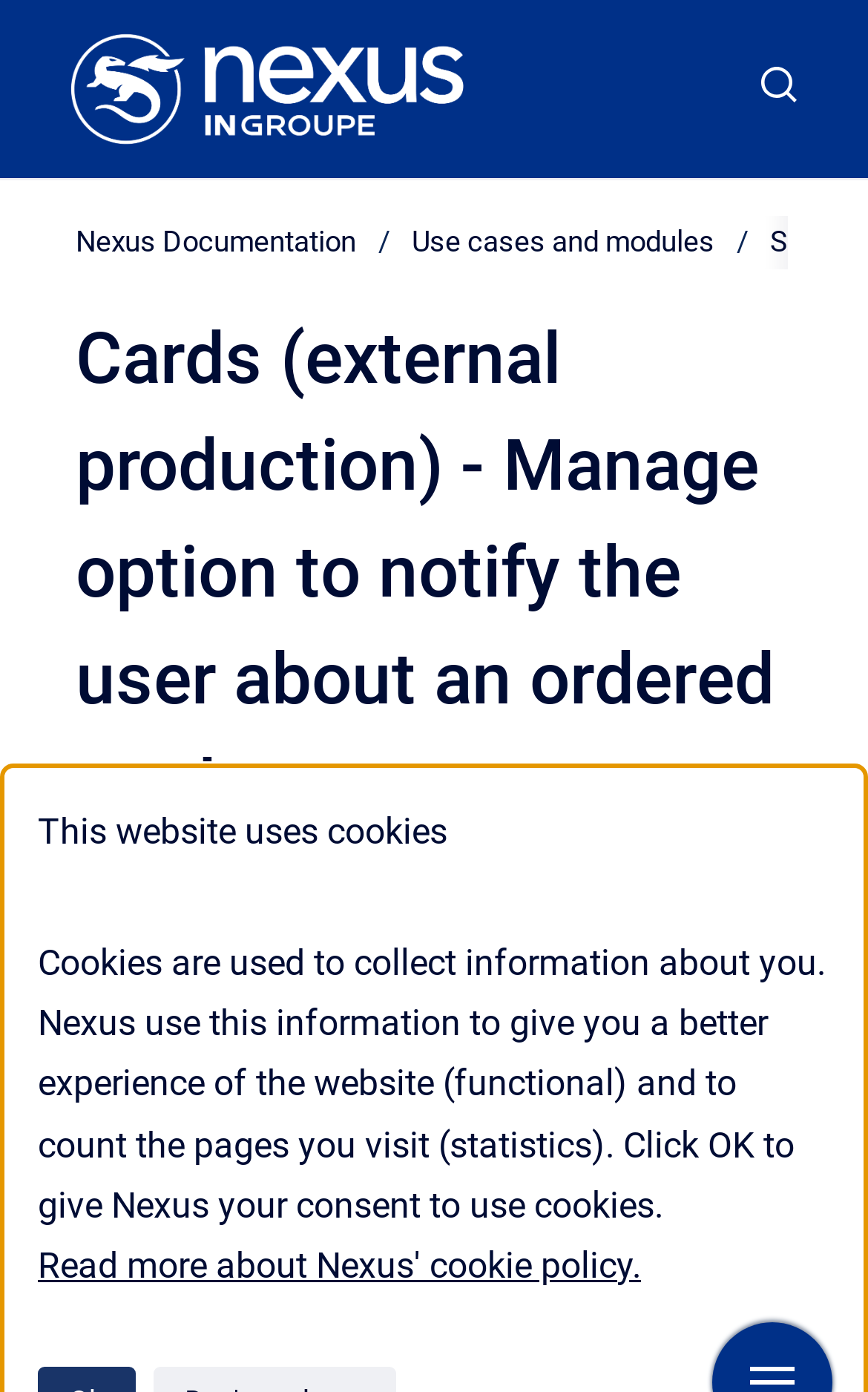Offer a detailed account of what is visible on the webpage.

The webpage is about managing options to notify users about ordered cards. At the top left, there is a link to the homepage. Below it, a search form button is located. To the right of the search form button, a breadcrumb navigation menu is displayed, containing links to "Nexus Documentation" and "Use cases and modules". 

A header section follows, with a heading that reads "Cards (external production) - Manage option to notify the user about an ordered card". Below the header, a paragraph of text explains how to manage options to notify users about card orders. 

There are three links in this section: "Order card (external production)", "Cards add-on External production", and a link to a script in Identity Manager Admin used to manage options. 

At the top right, a notification about cookies is displayed, with a link to read more about Nexus' cookie policy.